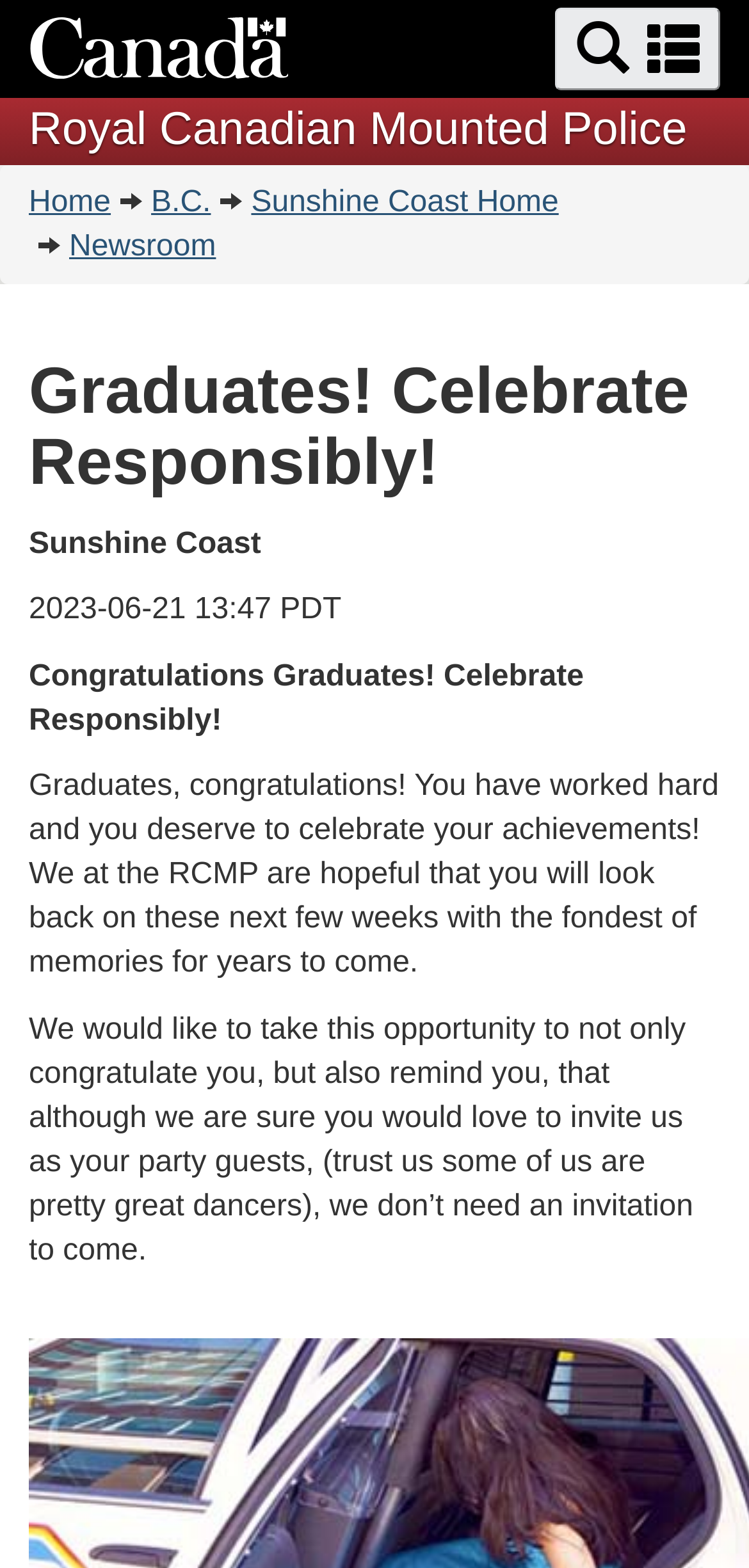Determine the bounding box coordinates for the UI element matching this description: "Sunshine Coast Home".

[0.335, 0.118, 0.746, 0.139]